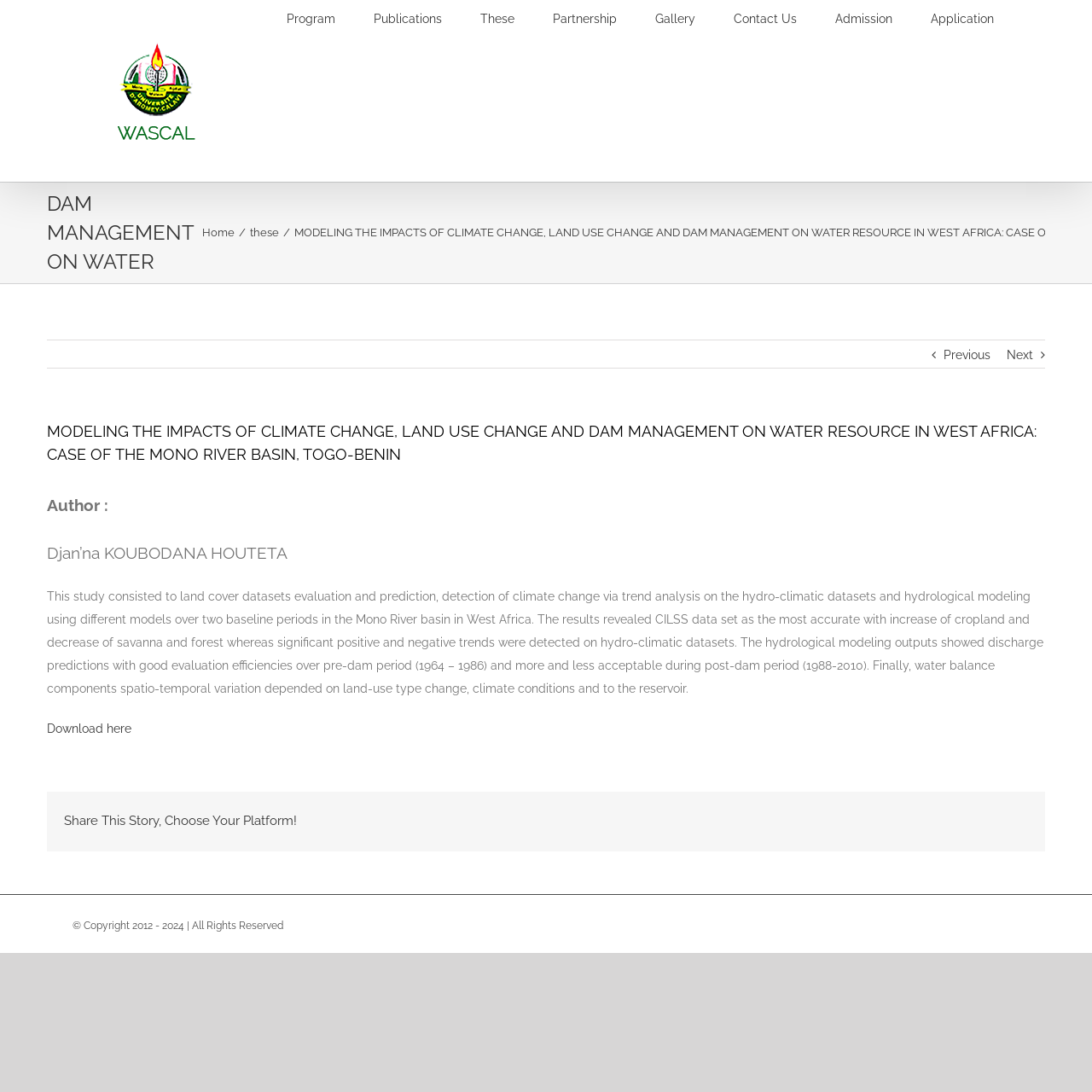Please find the bounding box coordinates of the element that must be clicked to perform the given instruction: "Click the WASCAL-UAC Logo". The coordinates should be four float numbers from 0 to 1, i.e., [left, top, right, bottom].

[0.09, 0.024, 0.196, 0.142]